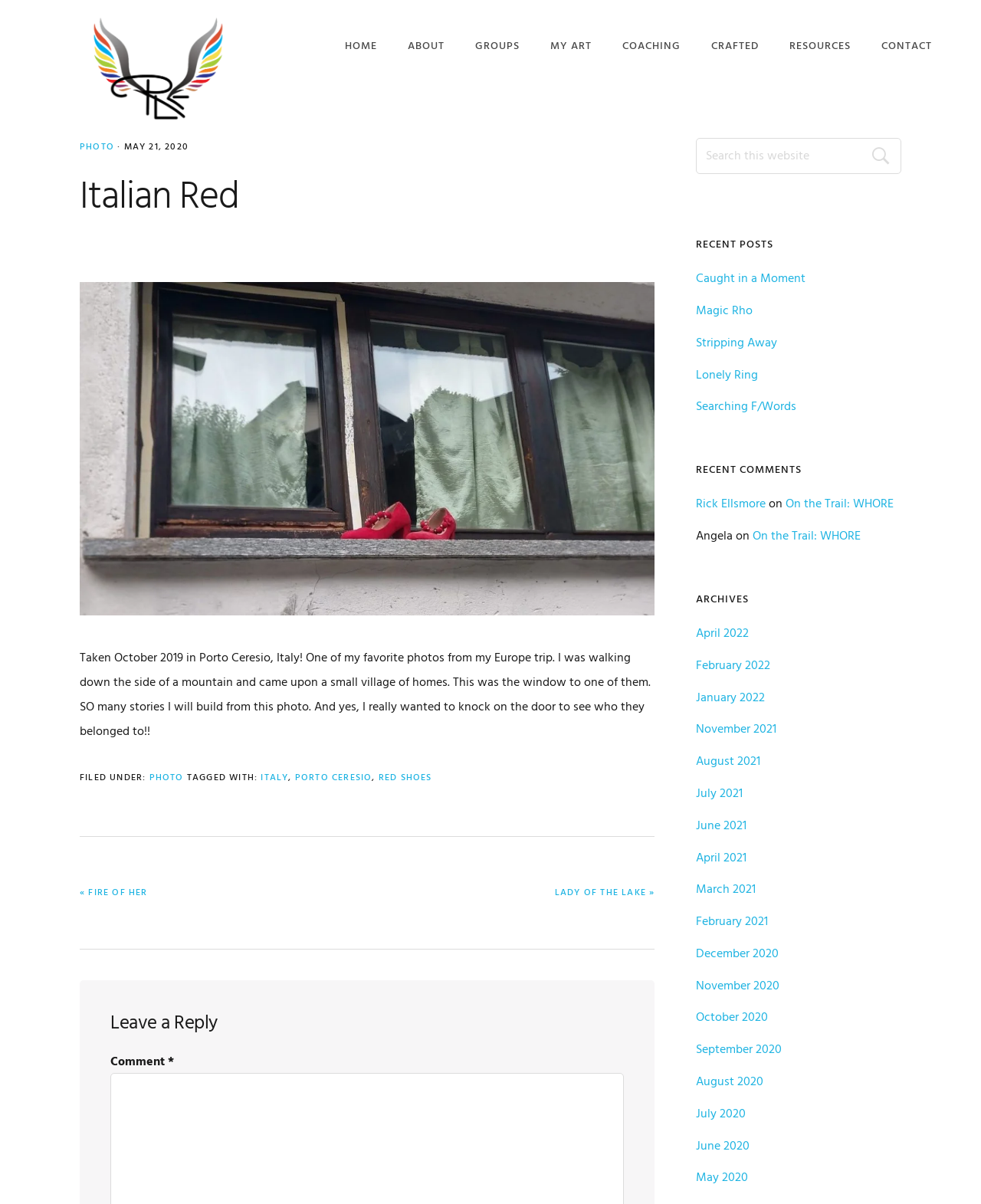Respond to the following question with a brief word or phrase:
What is the location where the photo was taken?

Porto Ceresio, Italy